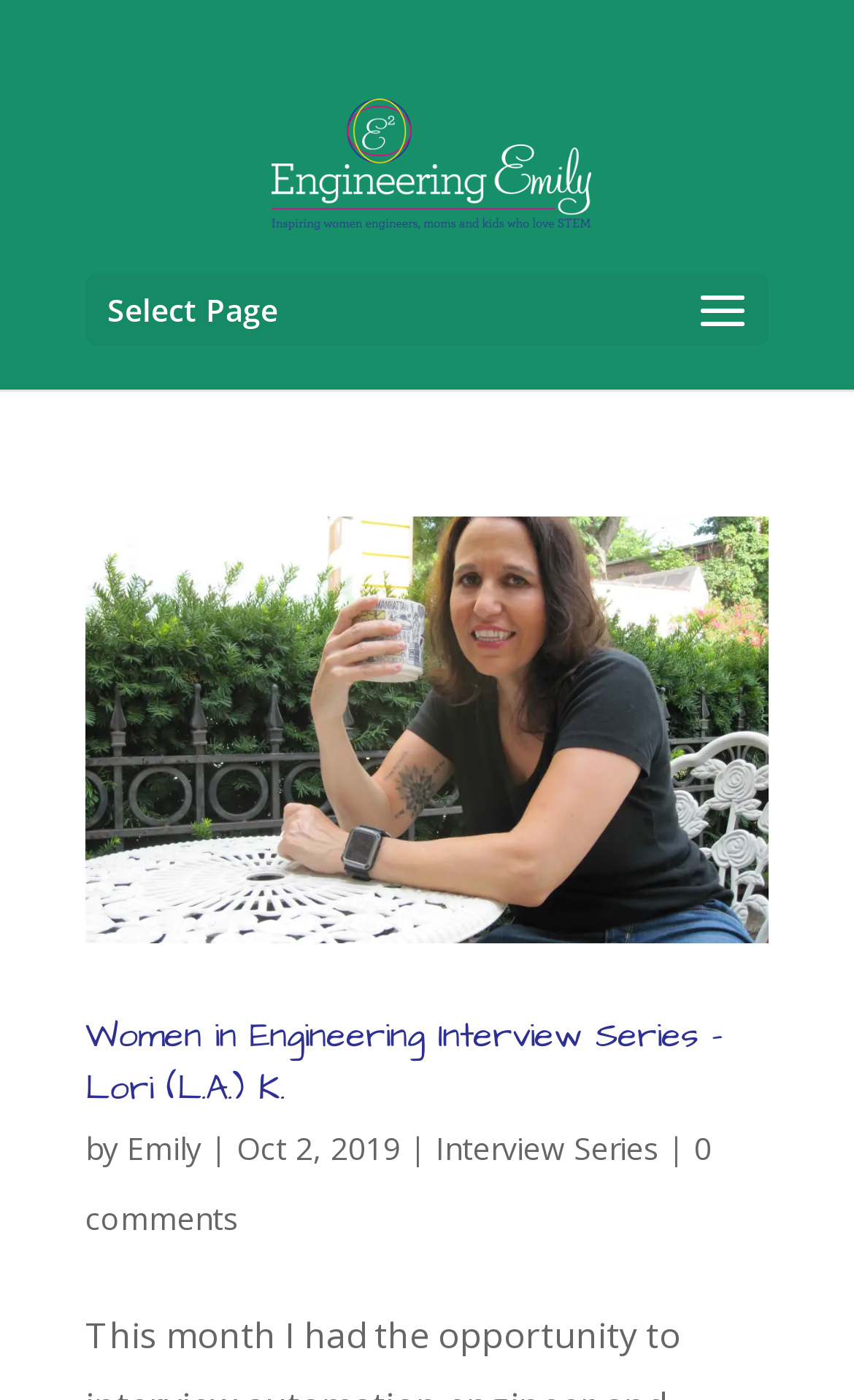By analyzing the image, answer the following question with a detailed response: When was the first article published?

The publication date of the first article can be found by looking at the text 'Oct 2, 2019' which is located below the title of the article. This indicates that the article was published on October 2, 2019.